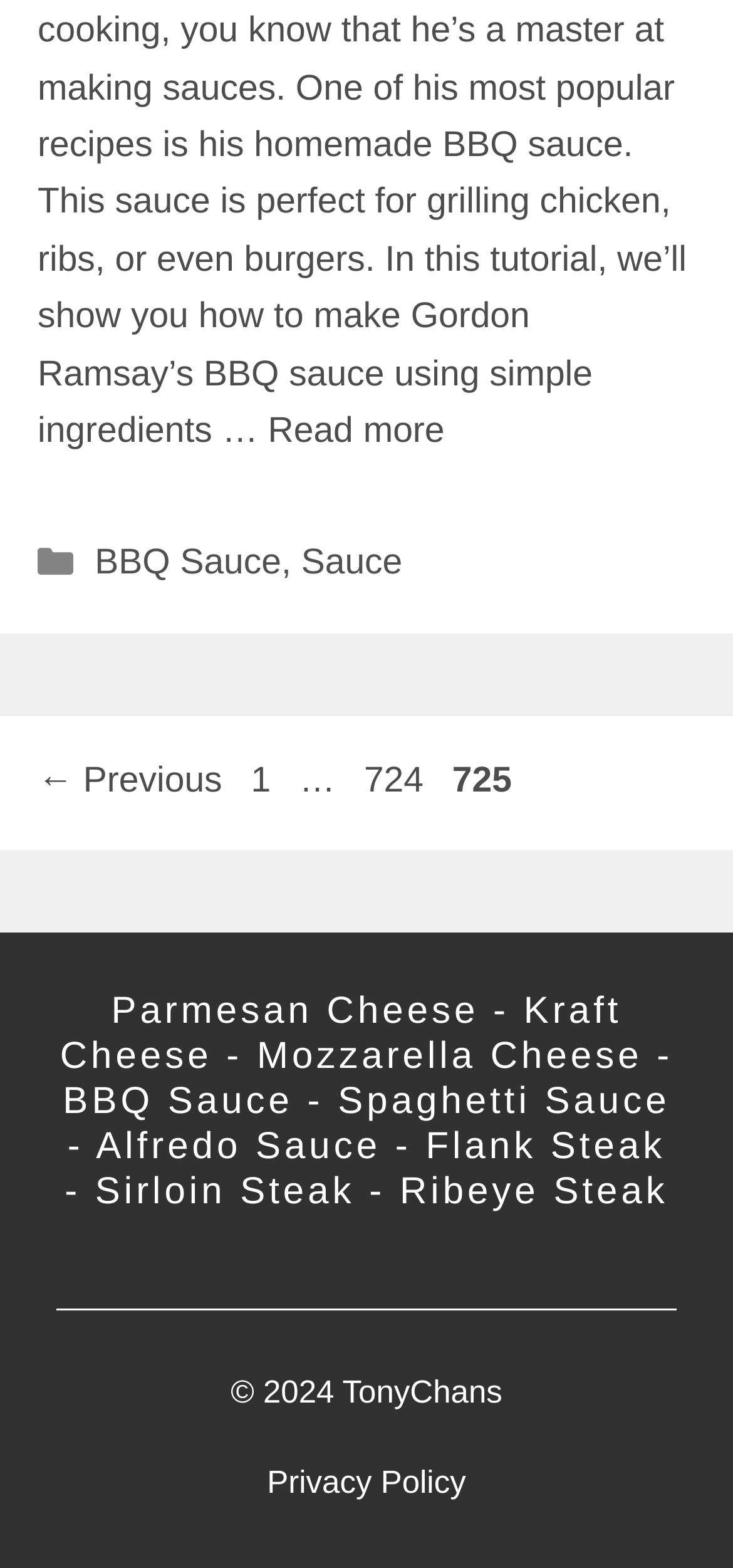Locate the bounding box coordinates of the element you need to click to accomplish the task described by this instruction: "View previous page".

[0.051, 0.486, 0.316, 0.511]